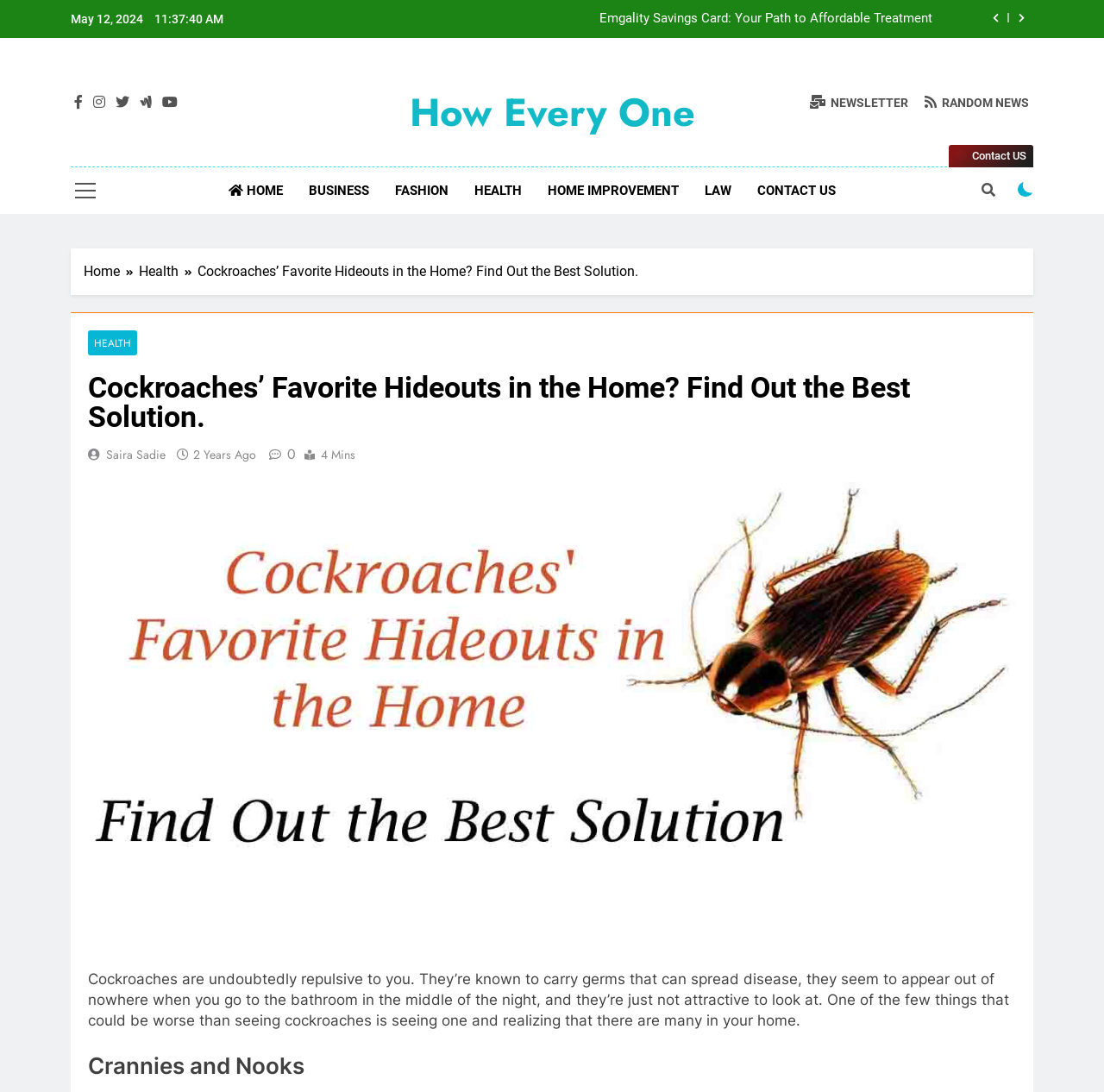Given the webpage screenshot and the description, determine the bounding box coordinates (top-left x, top-left y, bottom-right x, bottom-right y) that define the location of the UI element matching this description: 2 years ago2 years ago

[0.175, 0.408, 0.232, 0.424]